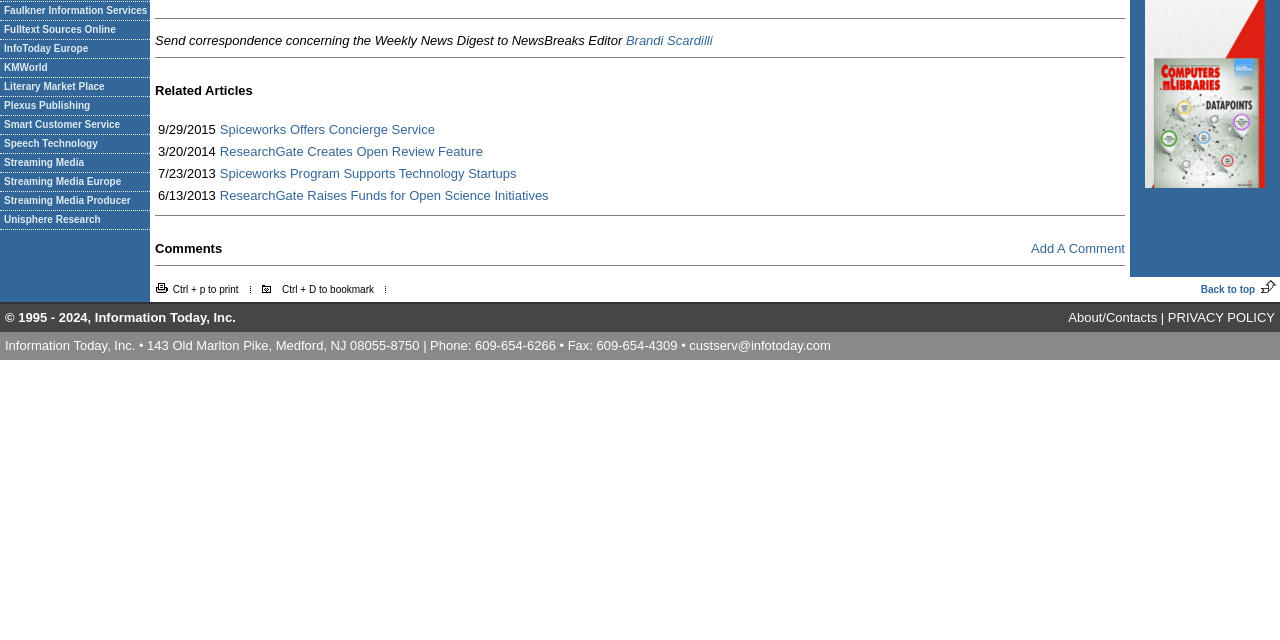Given the element description: "Spiceworks Offers Concierge Service", predict the bounding box coordinates of this UI element. The coordinates must be four float numbers between 0 and 1, given as [left, top, right, bottom].

[0.172, 0.191, 0.34, 0.214]